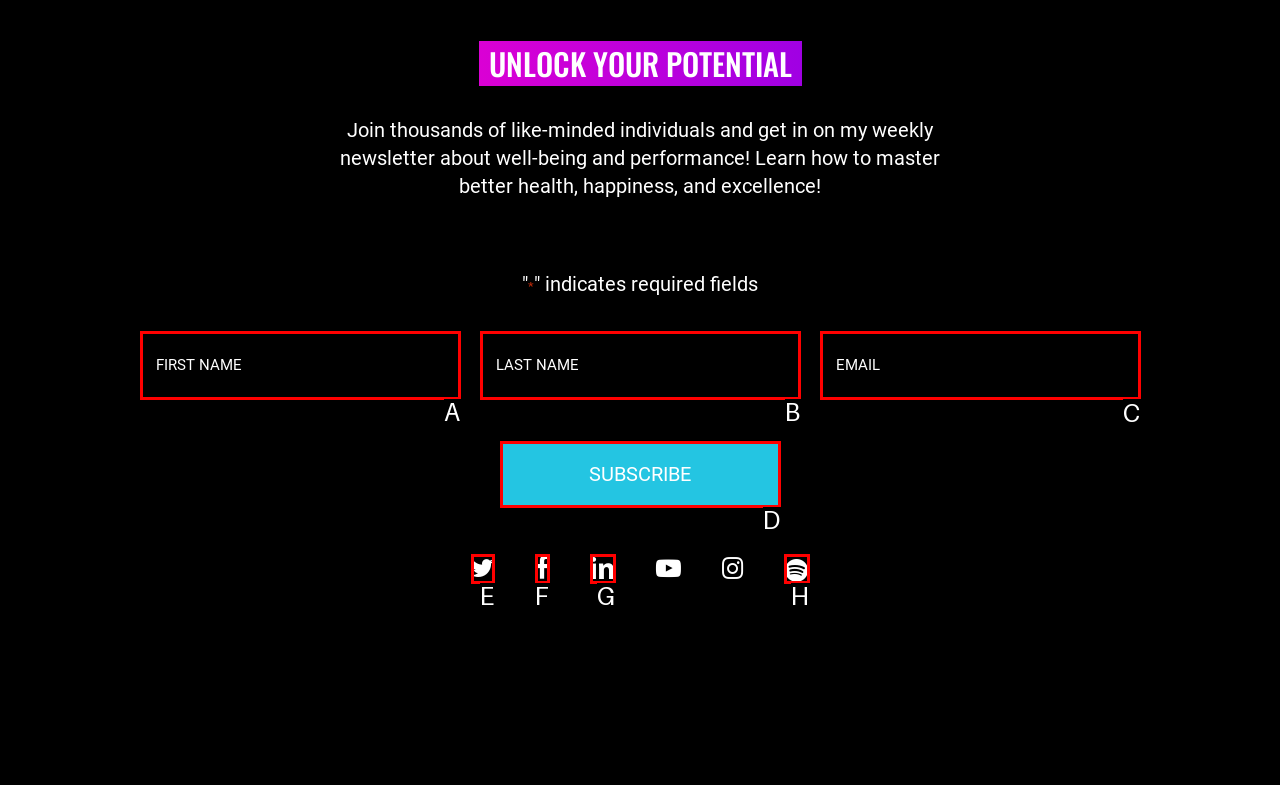Which HTML element should be clicked to complete the task: Enter email? Answer with the letter of the corresponding option.

C